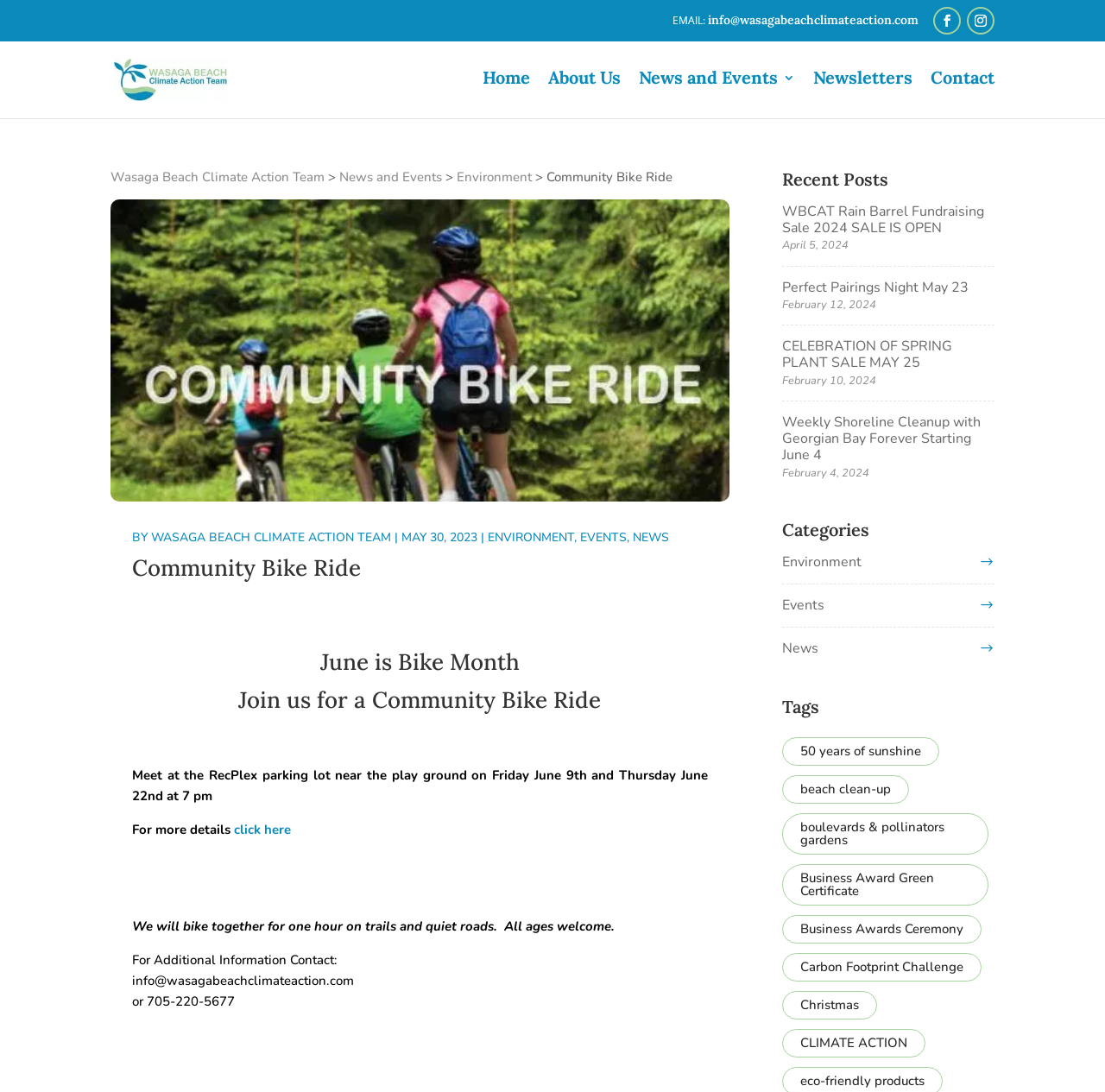Please study the image and answer the question comprehensively:
What is the name of the fundraising sale?

I found the answer by looking at the recent posts section of the webpage. The sale is mentioned as a recent post, and the name is clearly stated.